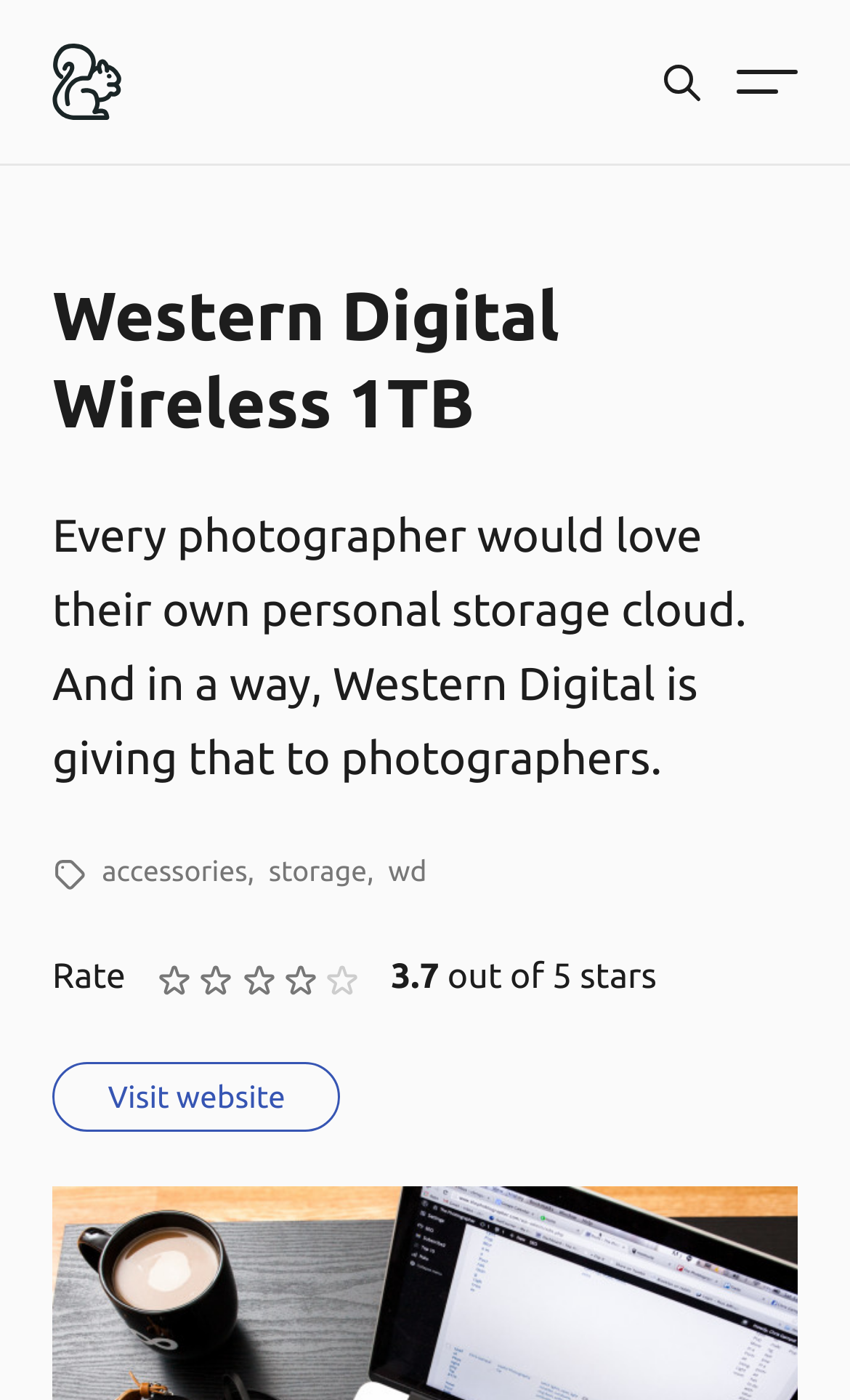Please identify the bounding box coordinates of where to click in order to follow the instruction: "Visit the website".

[0.062, 0.759, 0.401, 0.809]